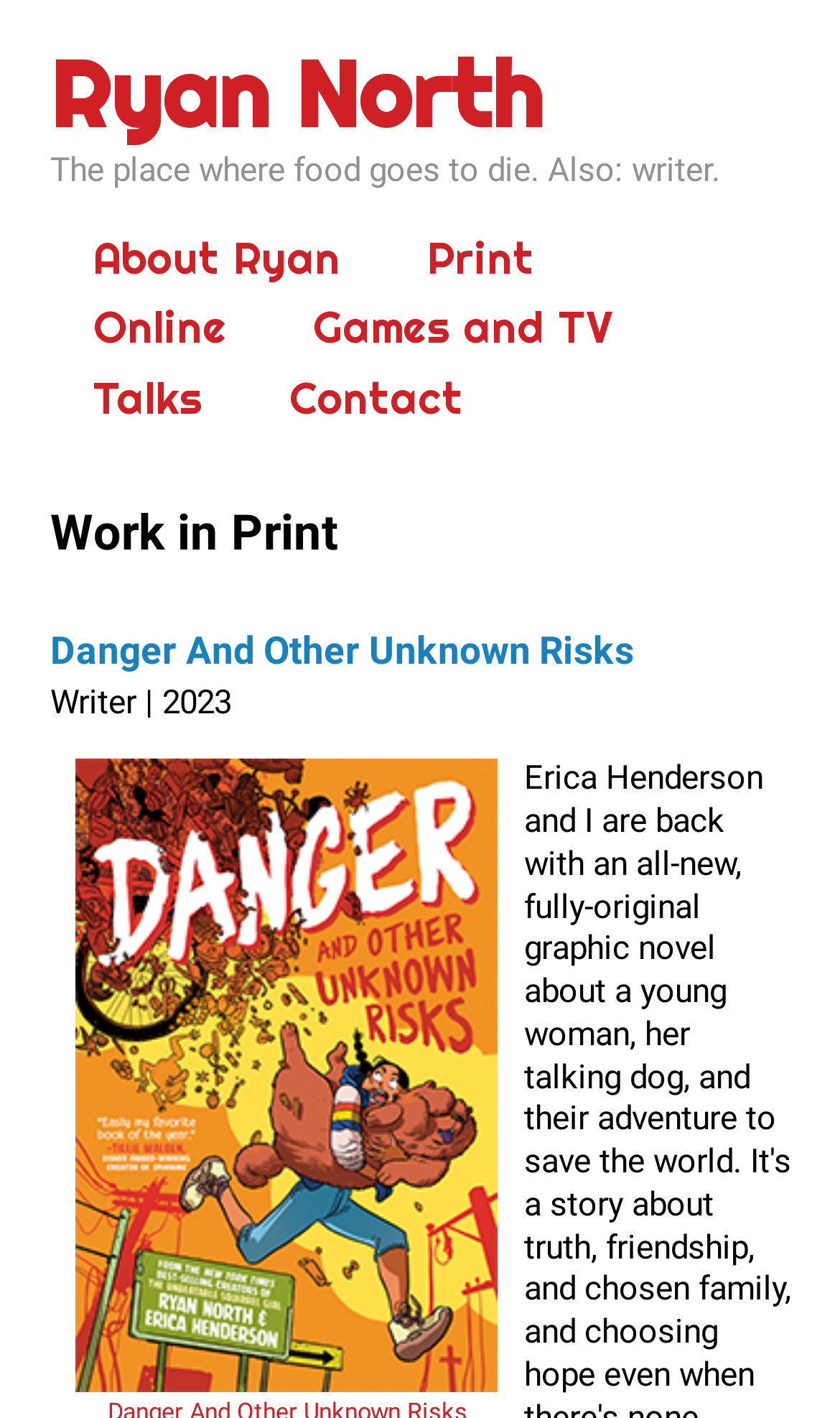Pinpoint the bounding box coordinates of the clickable element needed to complete the instruction: "contact Ryan". The coordinates should be provided as four float numbers between 0 and 1: [left, top, right, bottom].

[0.345, 0.262, 0.552, 0.3]